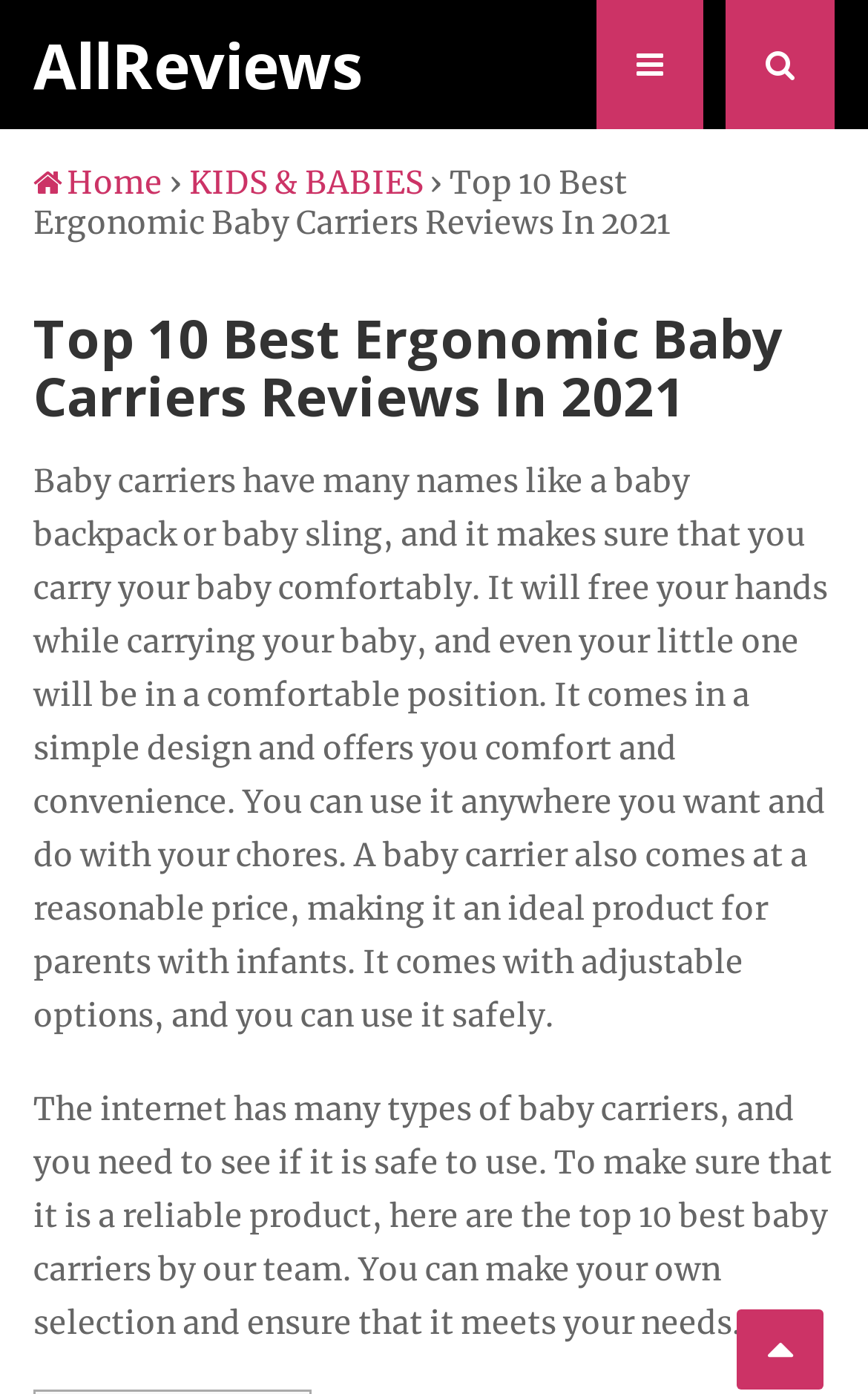Provide a thorough description of the webpage you see.

The webpage is about reviewing the top 10 best ergonomic baby carriers in 2021. At the top, there is a heading "AllReviews" with a link, followed by a menu icon and a search icon on the right side. Below this, there is a navigation menu with links to "Home", "KIDS & BABIES", and the current page "Top 10 Best Ergonomic Baby Carriers Reviews In 2021".

The main content of the webpage is divided into two sections. The first section describes the benefits of using a baby carrier, stating that it allows parents to carry their baby comfortably, freeing their hands, and providing comfort and convenience. This section also mentions that baby carriers come at a reasonable price and have adjustable options.

The second section introduces the purpose of the webpage, which is to review the top 10 best baby carriers. It advises readers to ensure the safety and reliability of the product before making a purchase.